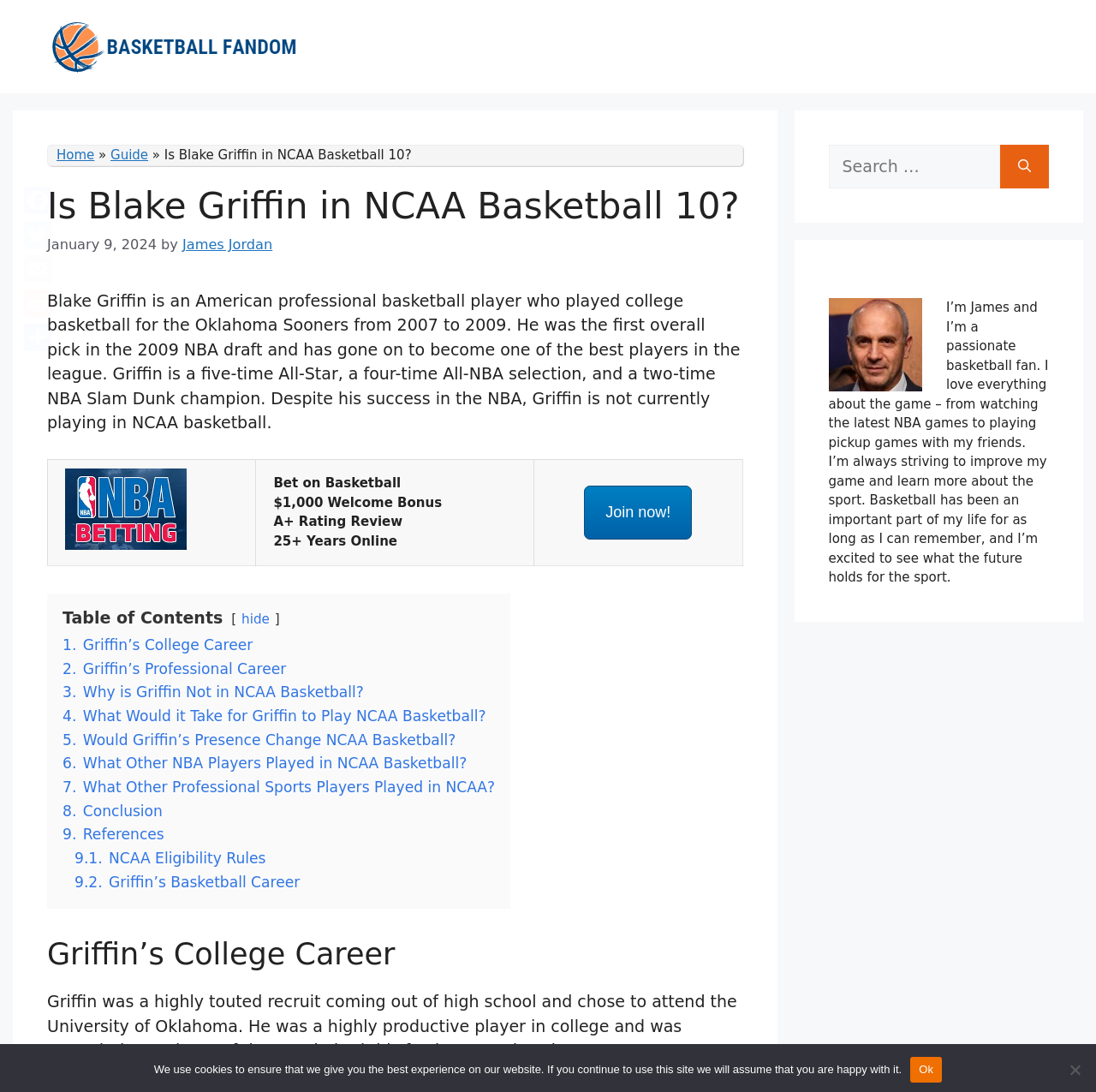Locate the bounding box of the UI element described by: "parent_node: Email * aria-describedby="email-notes" name="email"" in the given webpage screenshot.

None